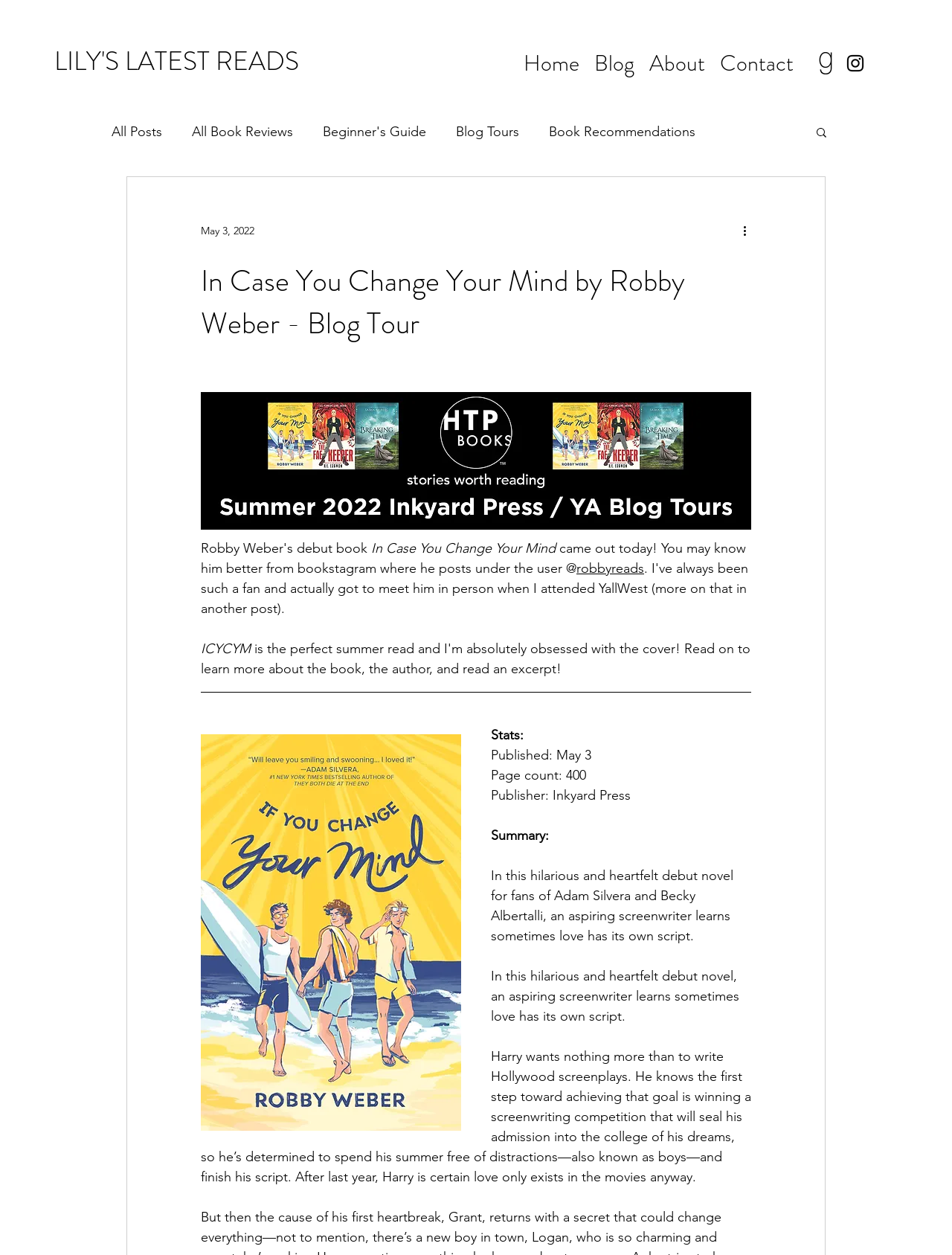What is the name of the book being promoted?
Answer the question with a single word or phrase derived from the image.

In Case You Change Your Mind